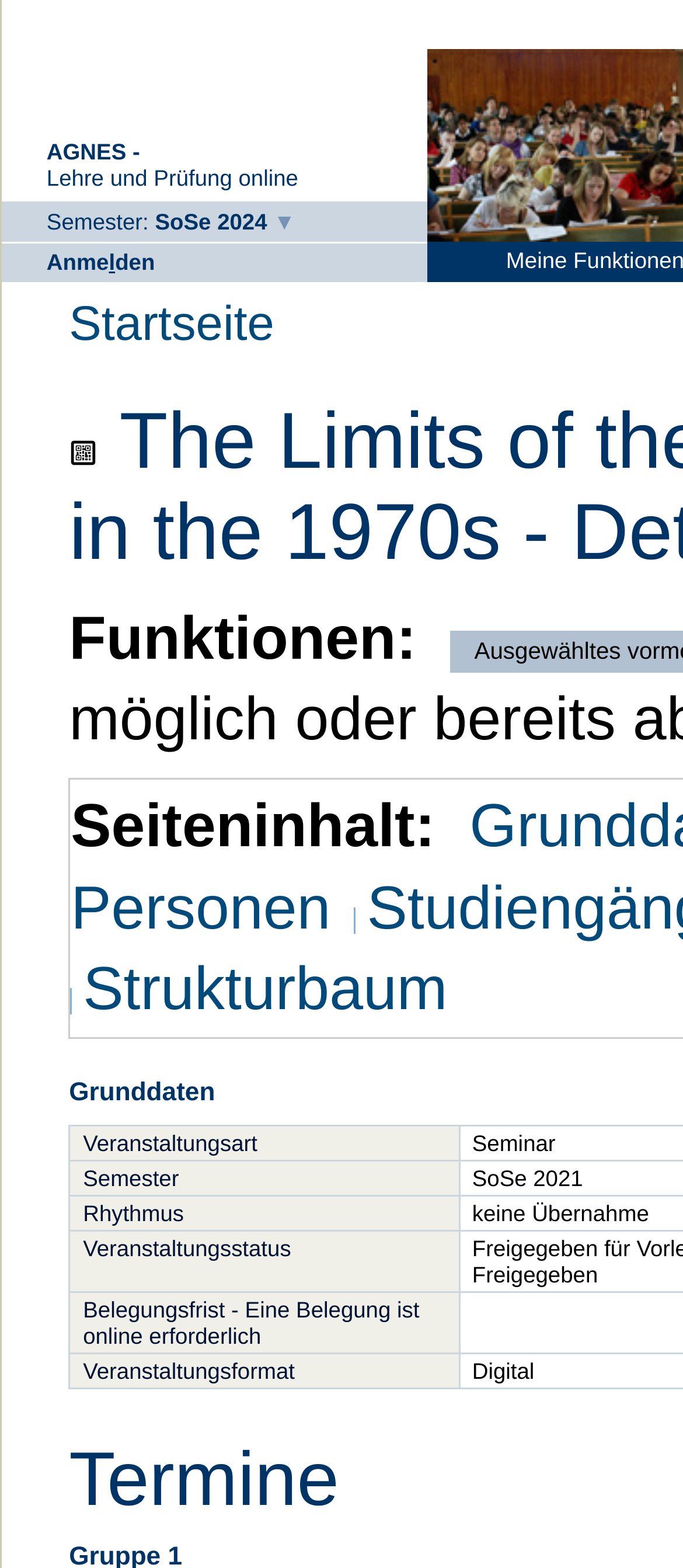Identify the bounding box for the UI element that is described as follows: "Semester: SoSe 2024".

[0.068, 0.133, 0.433, 0.15]